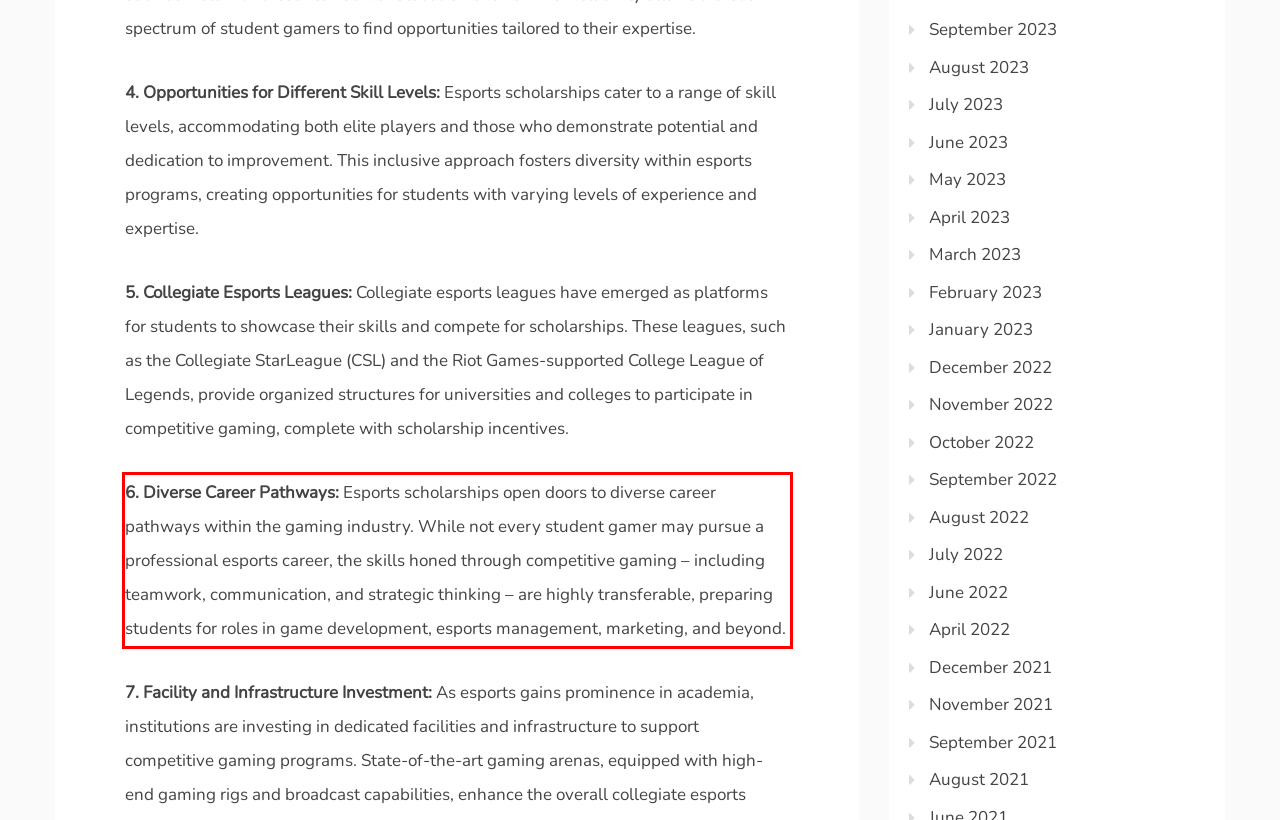Analyze the red bounding box in the provided webpage screenshot and generate the text content contained within.

6. Diverse Career Pathways: Esports scholarships open doors to diverse career pathways within the gaming industry. While not every student gamer may pursue a professional esports career, the skills honed through competitive gaming – including teamwork, communication, and strategic thinking – are highly transferable, preparing students for roles in game development, esports management, marketing, and beyond.